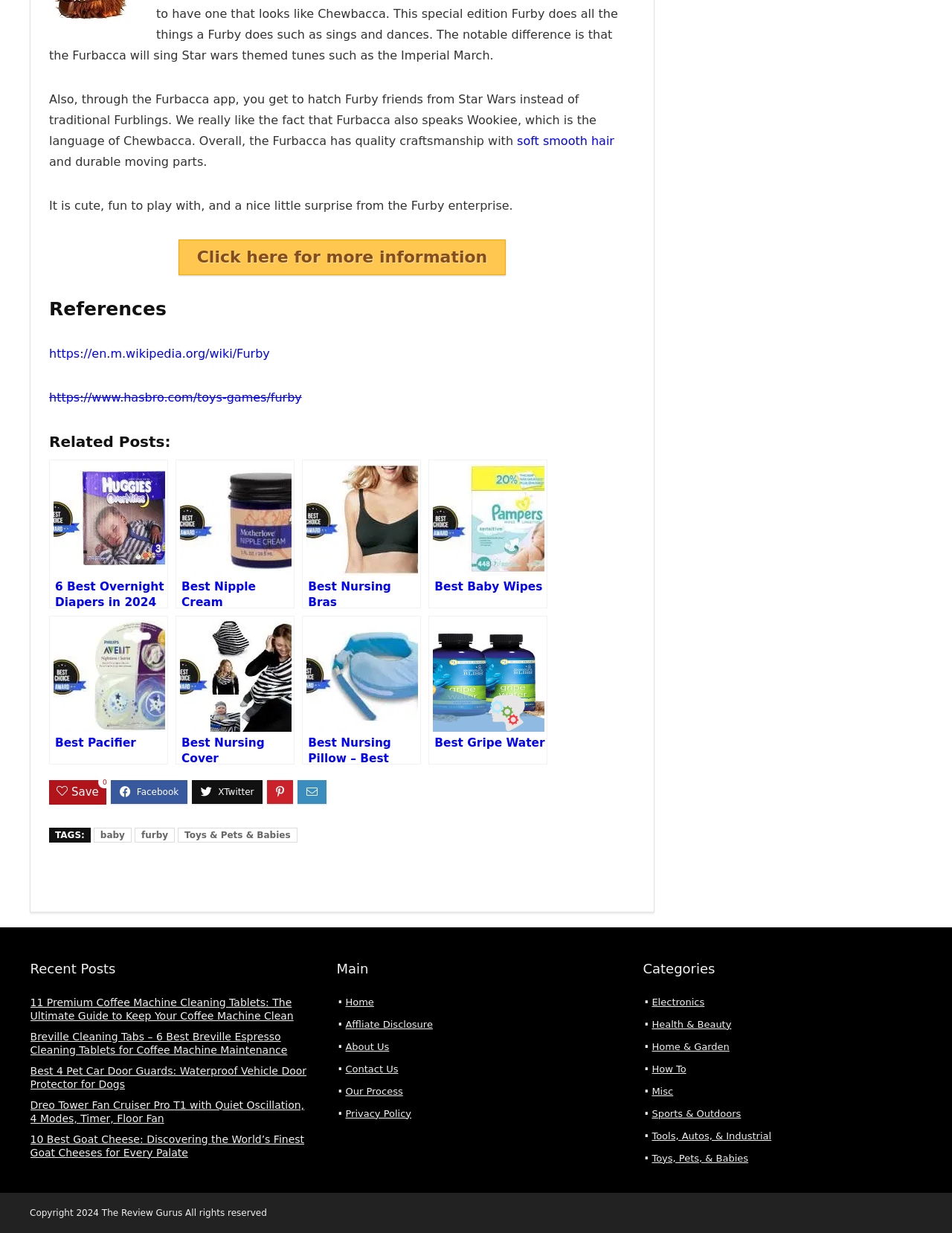What is the copyright year mentioned at the bottom of the webpage?
Please analyze the image and answer the question with as much detail as possible.

The copyright information at the bottom of the webpage mentions 'Copyright 2024', indicating that the webpage's content is copyrighted until 2024.